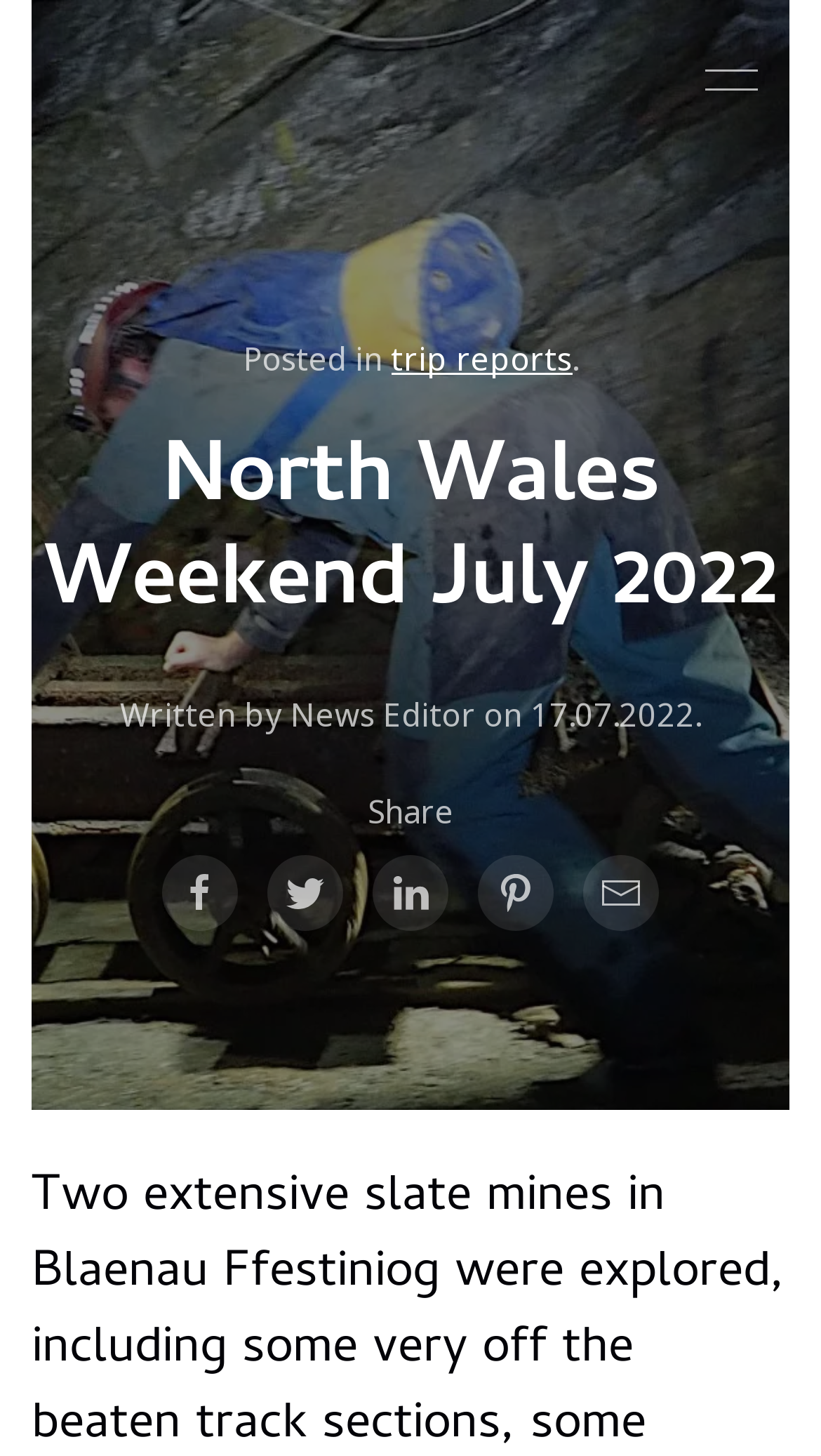Please answer the following question using a single word or phrase: Who wrote the post?

News Editor